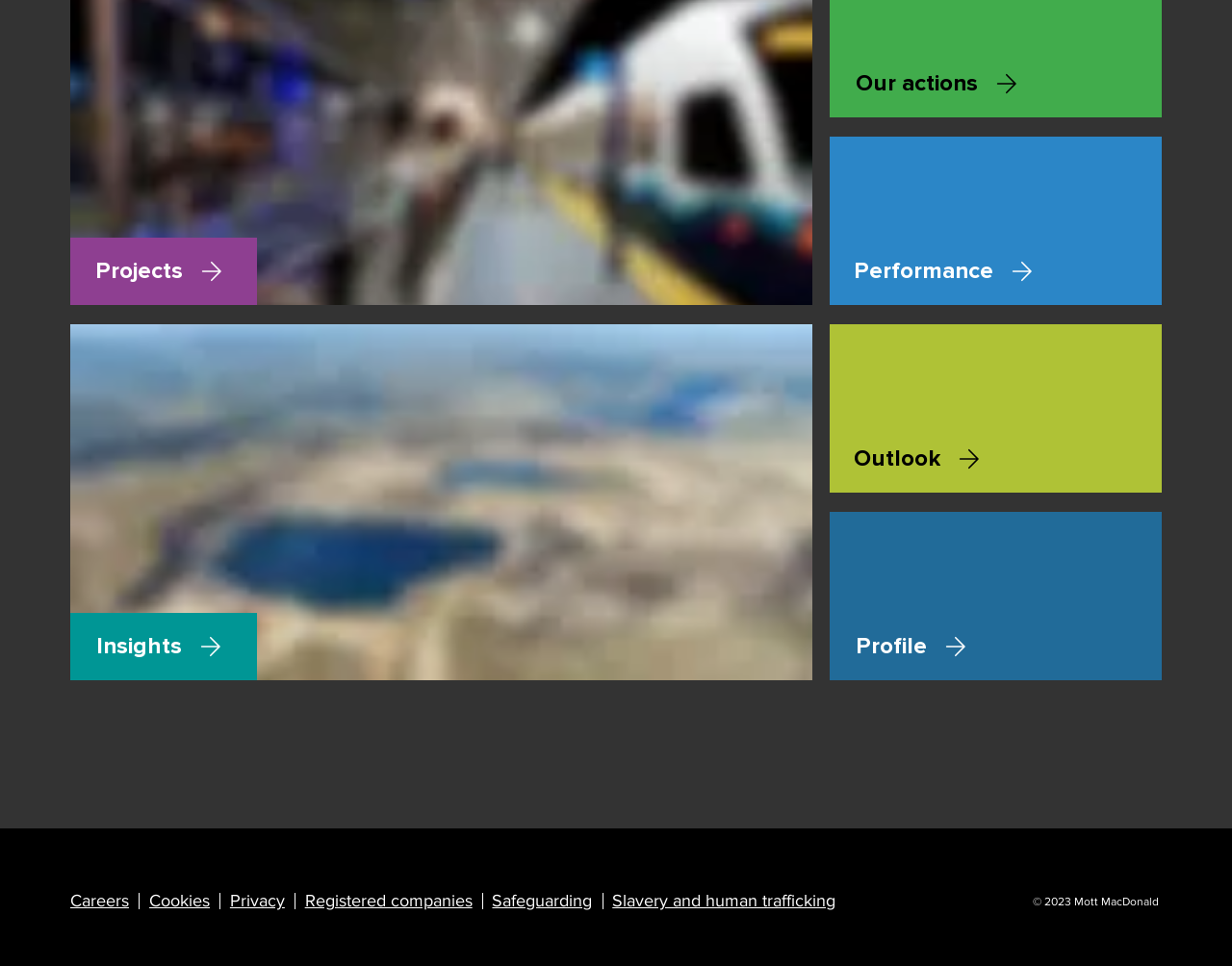What is the industry leadership and engagement related to?
Please provide a single word or phrase as your answer based on the image.

Profile